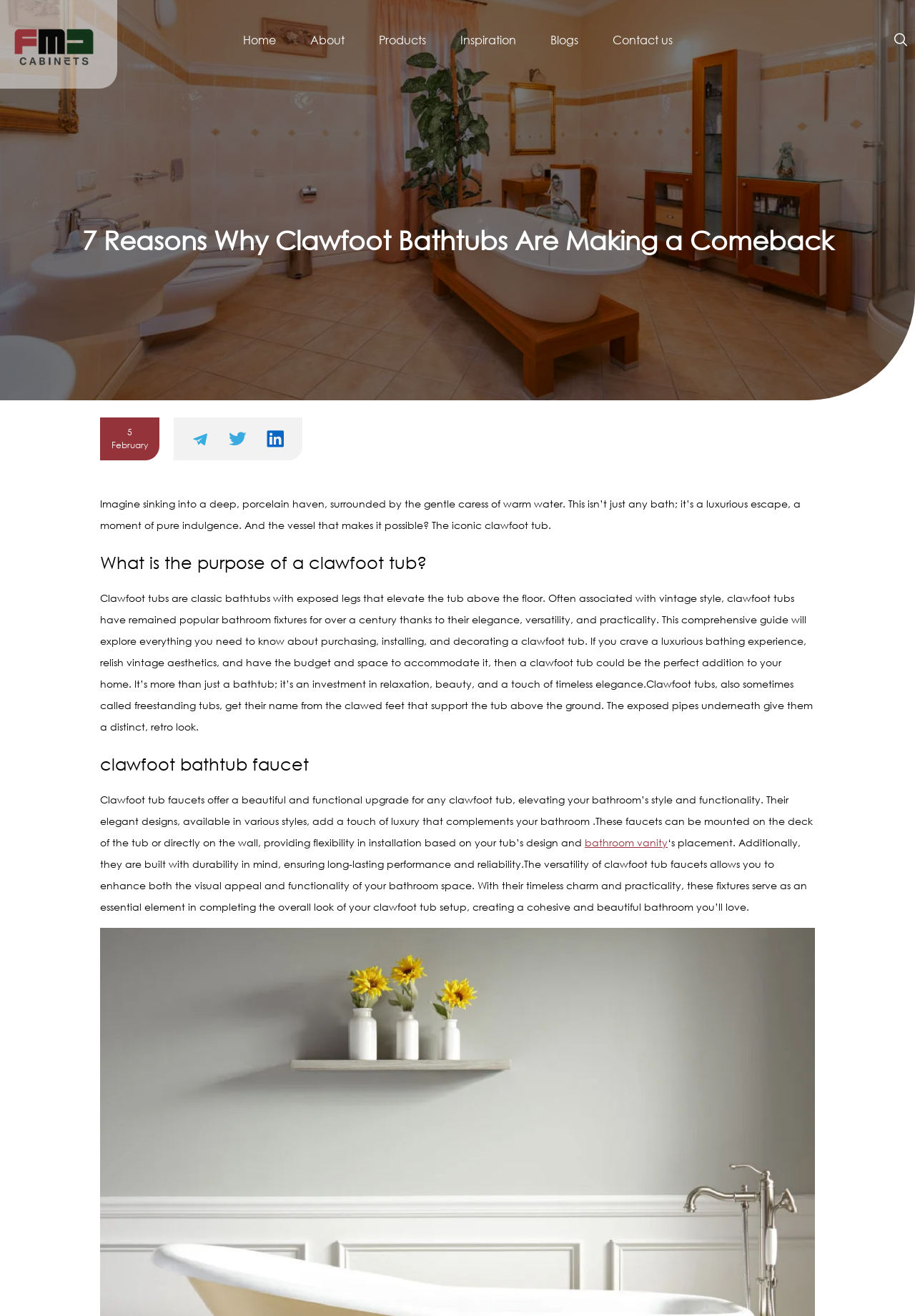Identify the bounding box coordinates of the area you need to click to perform the following instruction: "Visit the bathroom vanity page".

[0.639, 0.635, 0.73, 0.645]